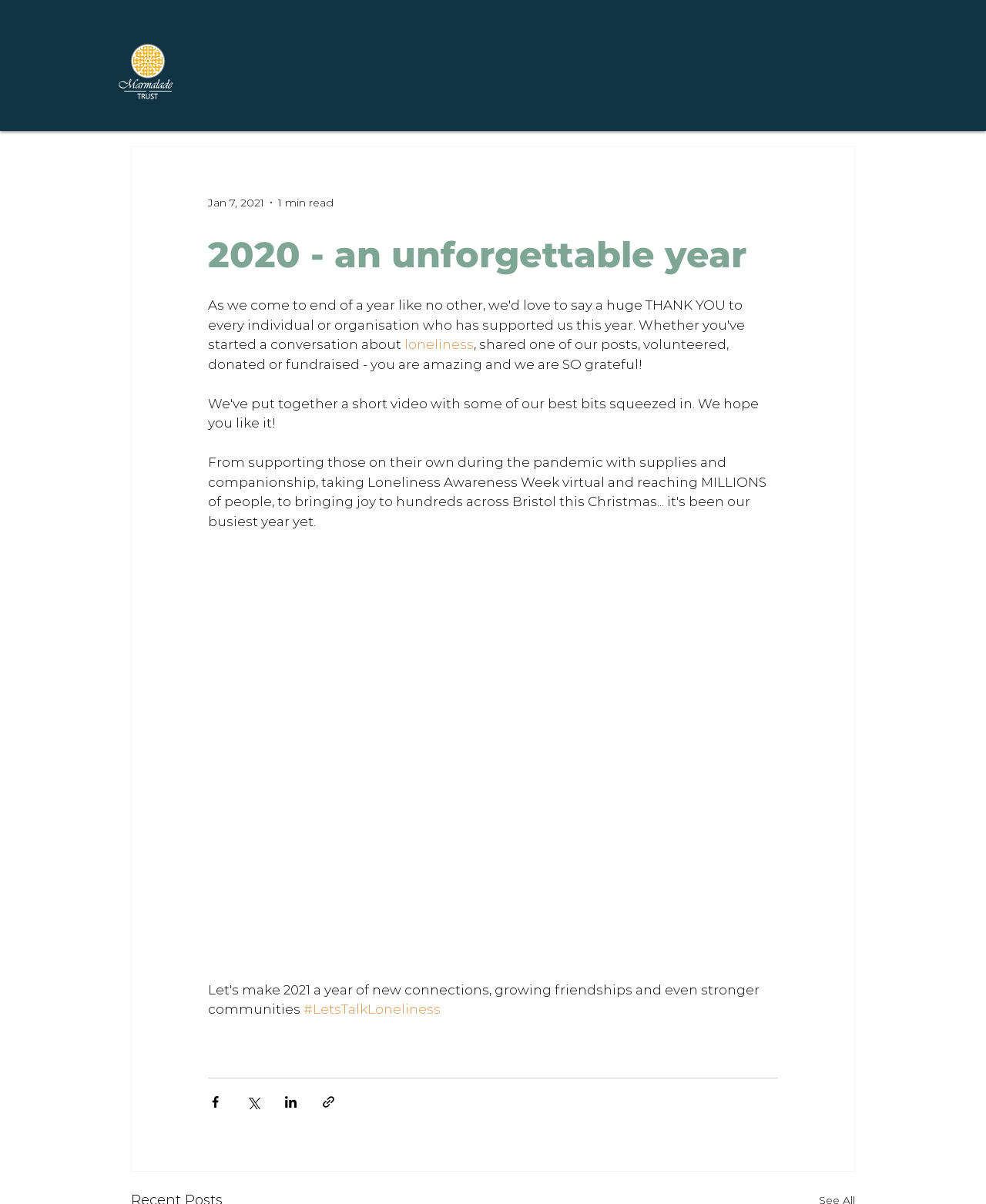Please specify the bounding box coordinates of the area that should be clicked to accomplish the following instruction: "Navigate to About us". The coordinates should consist of four float numbers between 0 and 1, i.e., [left, top, right, bottom].

[0.512, 0.049, 0.617, 0.081]